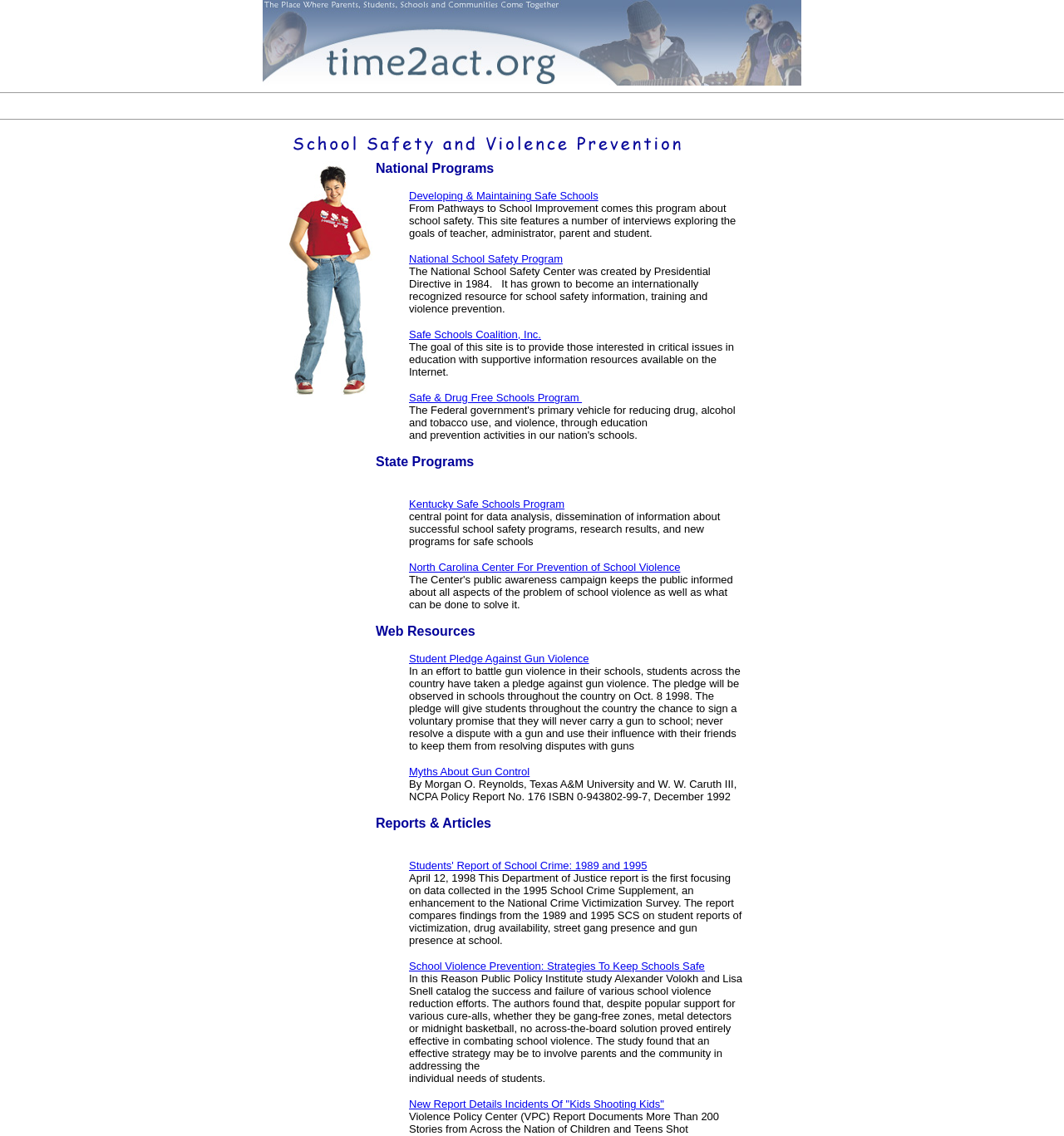Determine the bounding box coordinates of the target area to click to execute the following instruction: "Click on Xing."

None